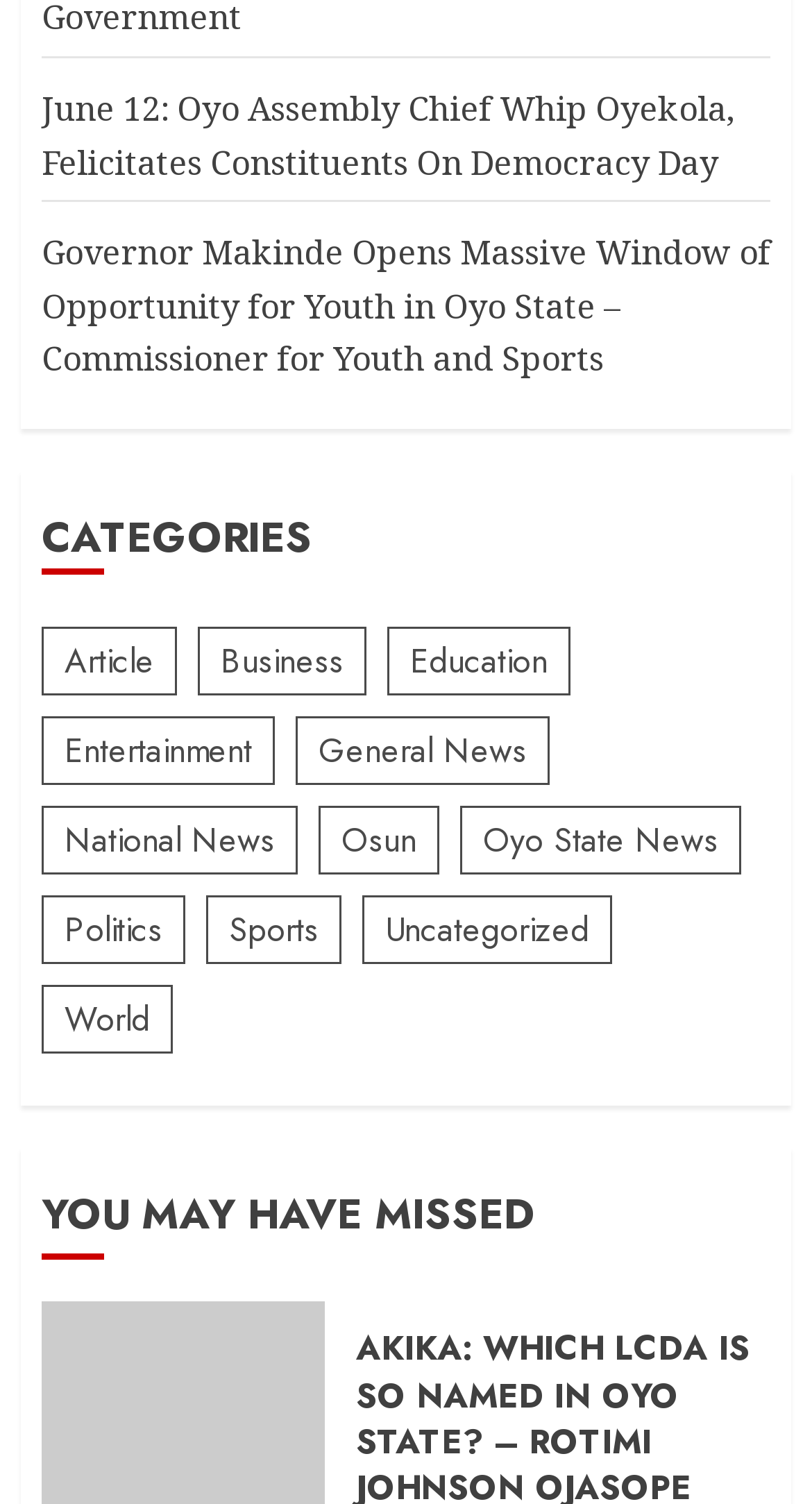Can you find the bounding box coordinates for the element to click on to achieve the instruction: "view Oyo State News"?

[0.567, 0.536, 0.913, 0.581]